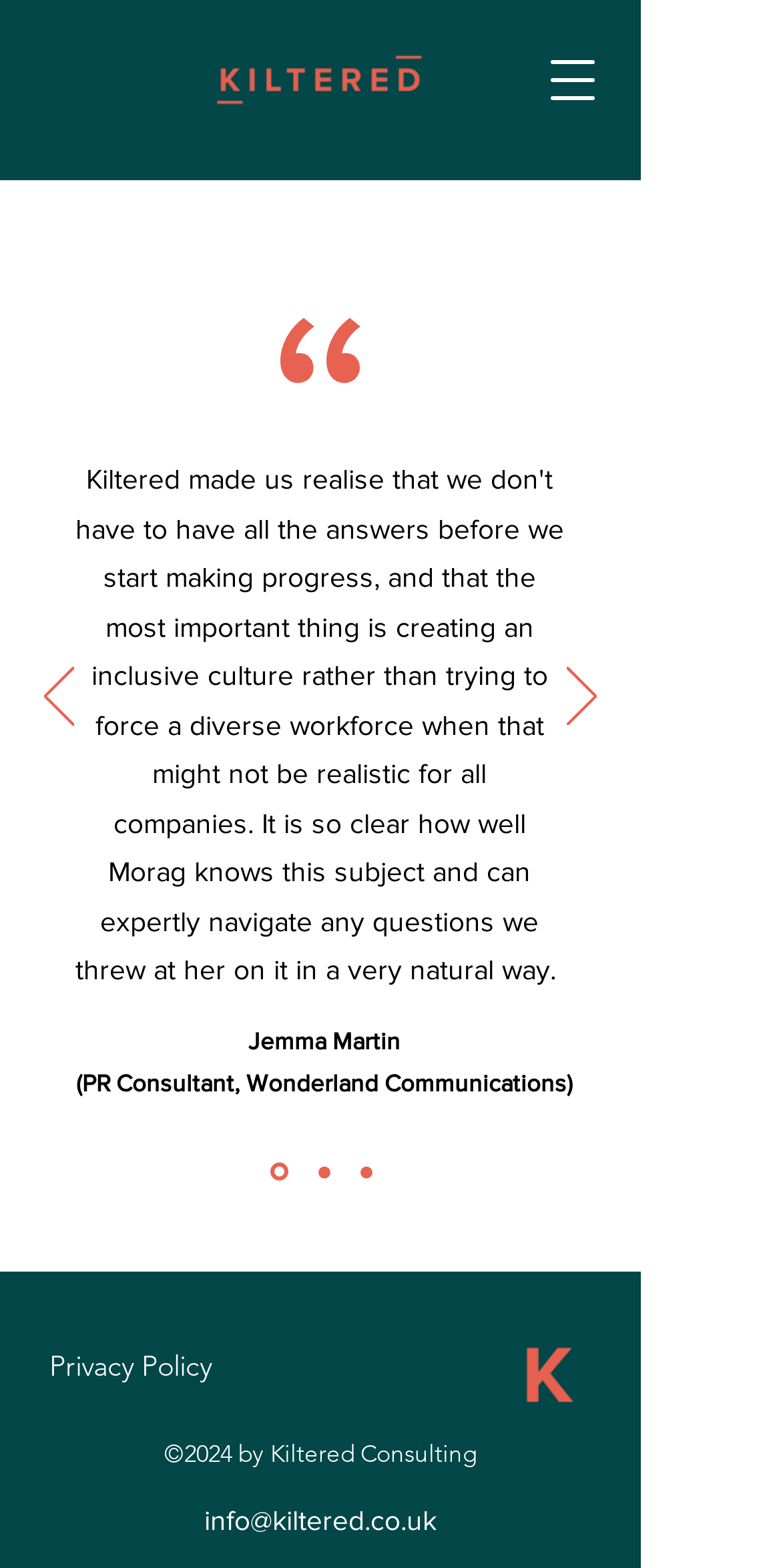Determine the bounding box coordinates for the clickable element to execute this instruction: "Go to Kiltered homepage". Provide the coordinates as four float numbers between 0 and 1, i.e., [left, top, right, bottom].

[0.231, 0.014, 0.59, 0.087]